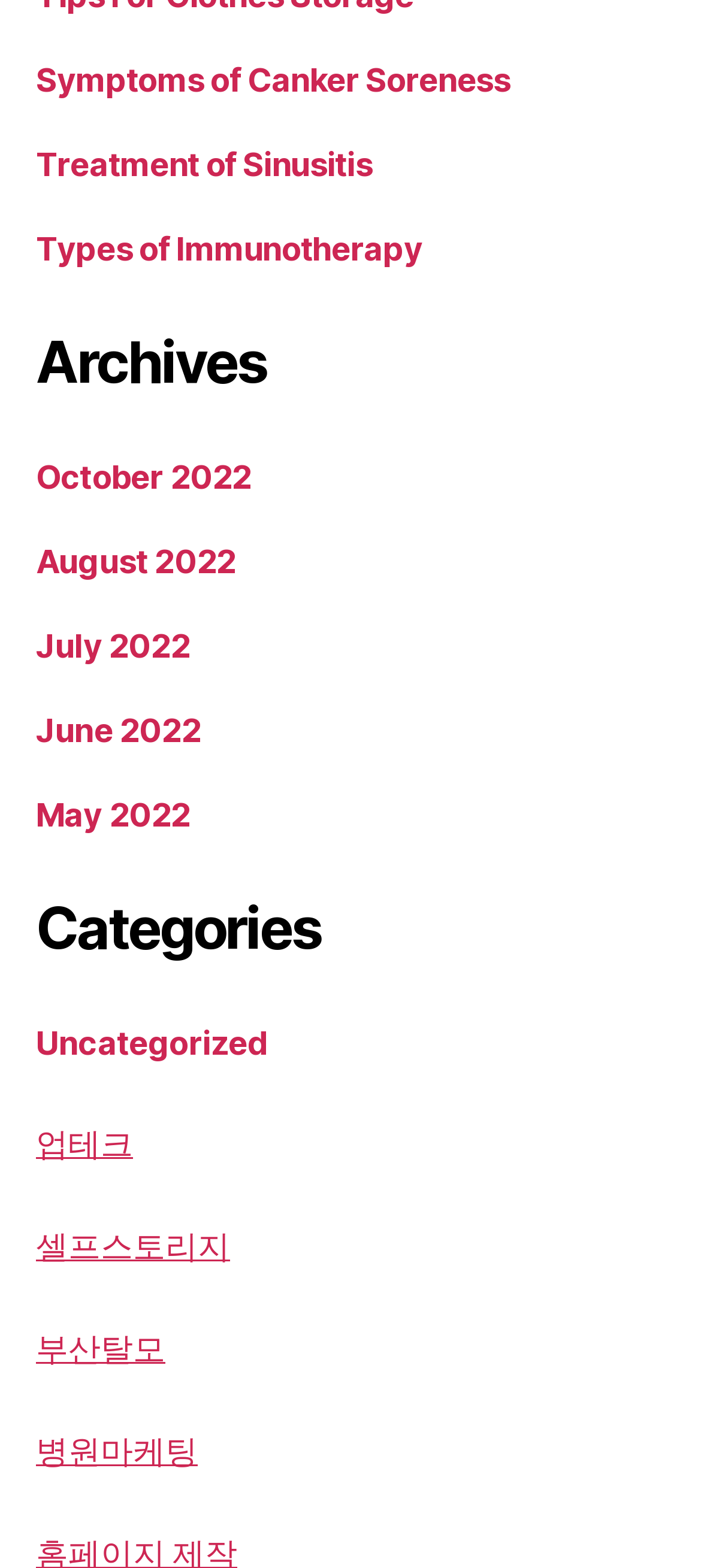Please specify the bounding box coordinates of the clickable region to carry out the following instruction: "Learn about 업테크". The coordinates should be four float numbers between 0 and 1, in the format [left, top, right, bottom].

[0.051, 0.717, 0.19, 0.743]